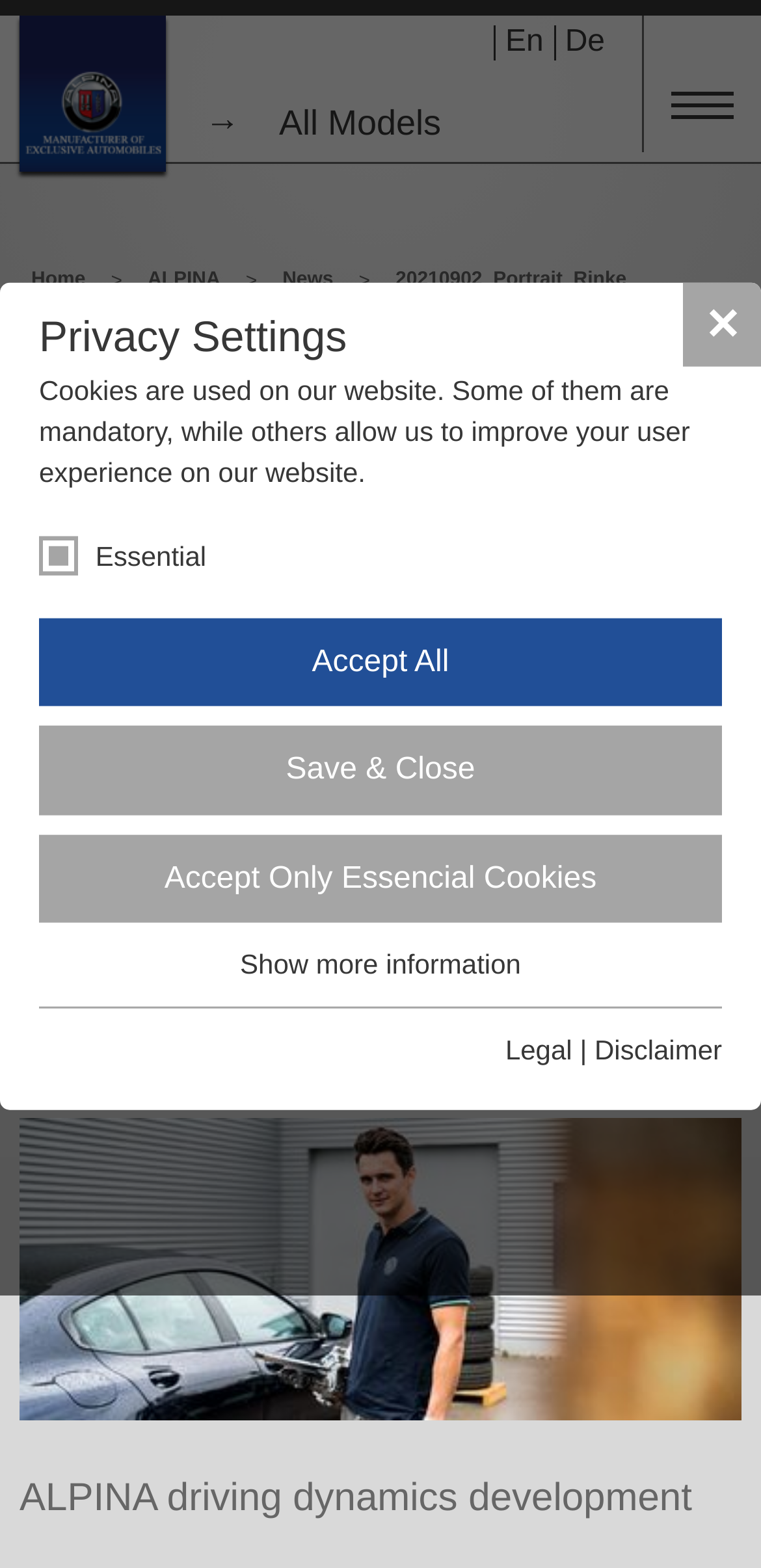Show me the bounding box coordinates of the clickable region to achieve the task as per the instruction: "View the News page".

[0.358, 0.165, 0.451, 0.192]